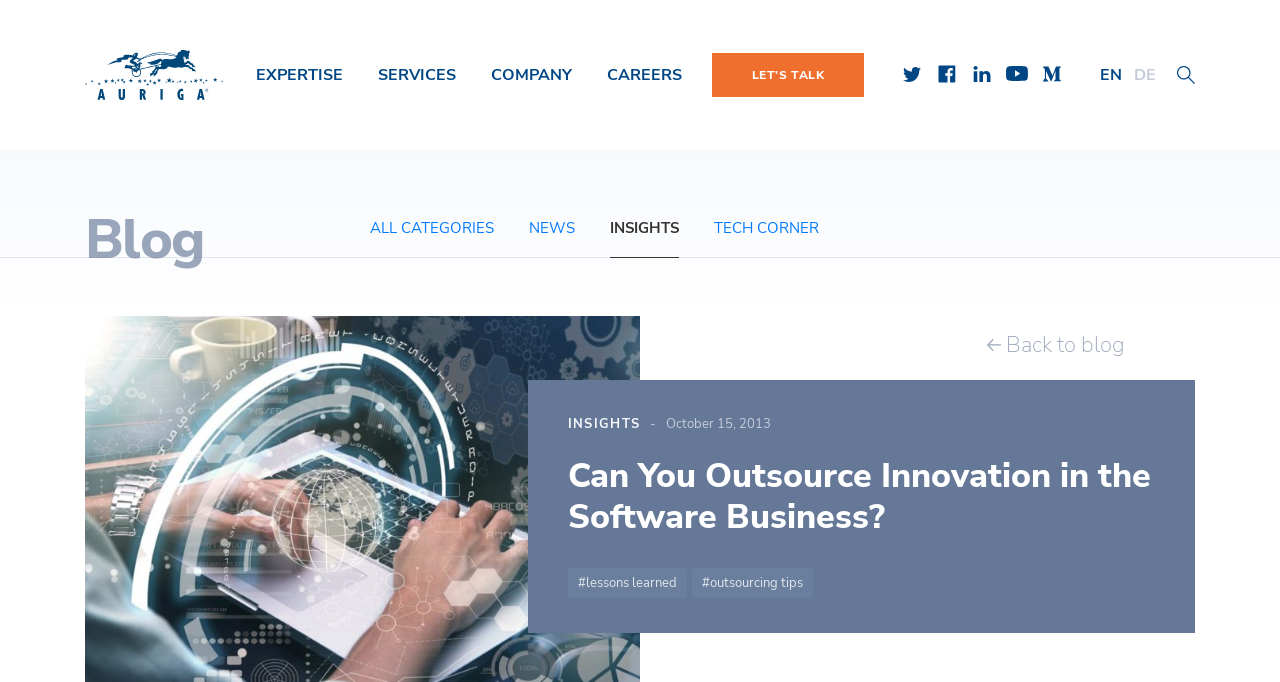Determine the bounding box coordinates of the clickable area required to perform the following instruction: "View 'Embedded software' services". The coordinates should be represented as four float numbers between 0 and 1: [left, top, right, bottom].

[0.02, 0.411, 0.077, 0.475]